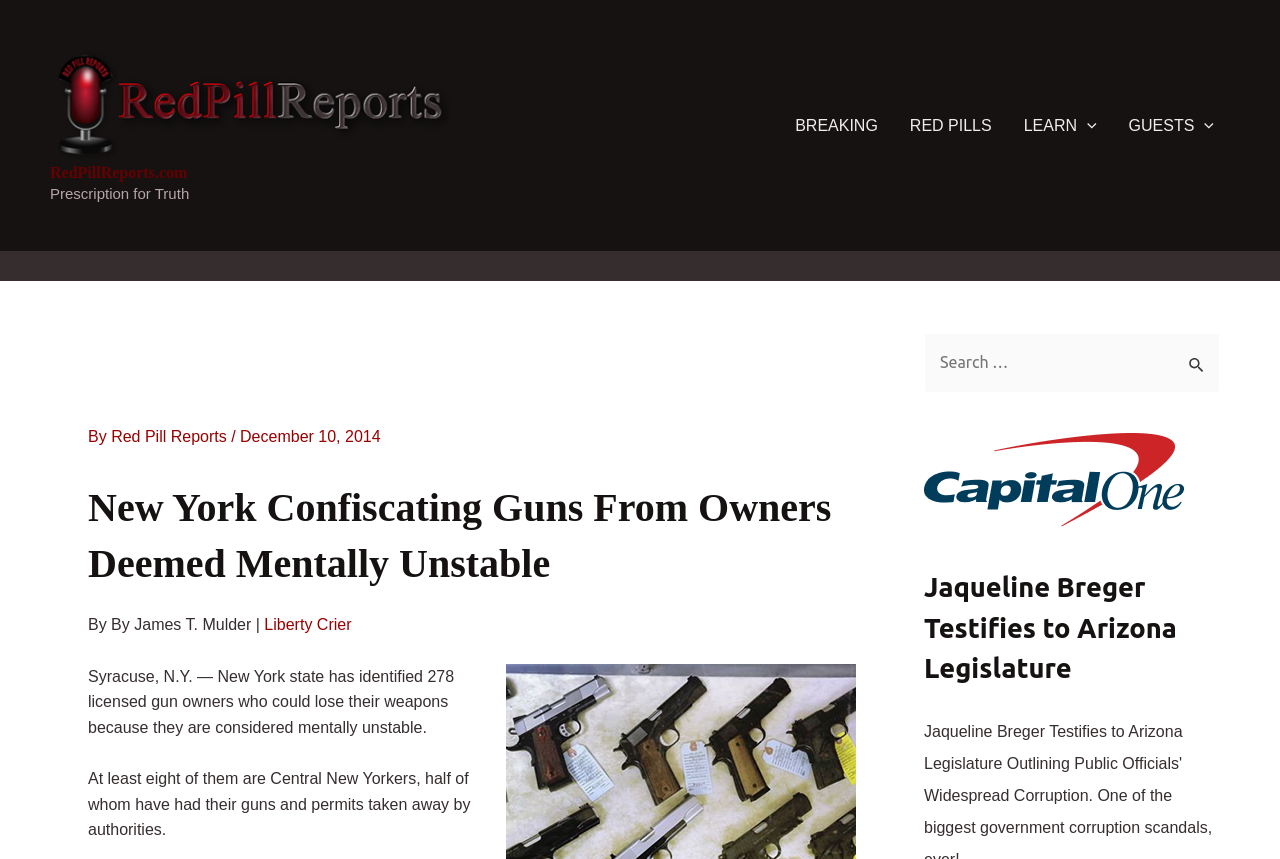What is the topic of the article?
Answer the question in a detailed and comprehensive manner.

I determined the topic of the article by reading the header and the first few sentences of the article. The header mentions 'New York Confiscating Guns From Owners Deemed Mentally Unstable', and the first sentence explains that New York state has identified 278 licensed gun owners who could lose their weapons because they are considered mentally unstable. This suggests that the article is about gun ownership and mental instability.